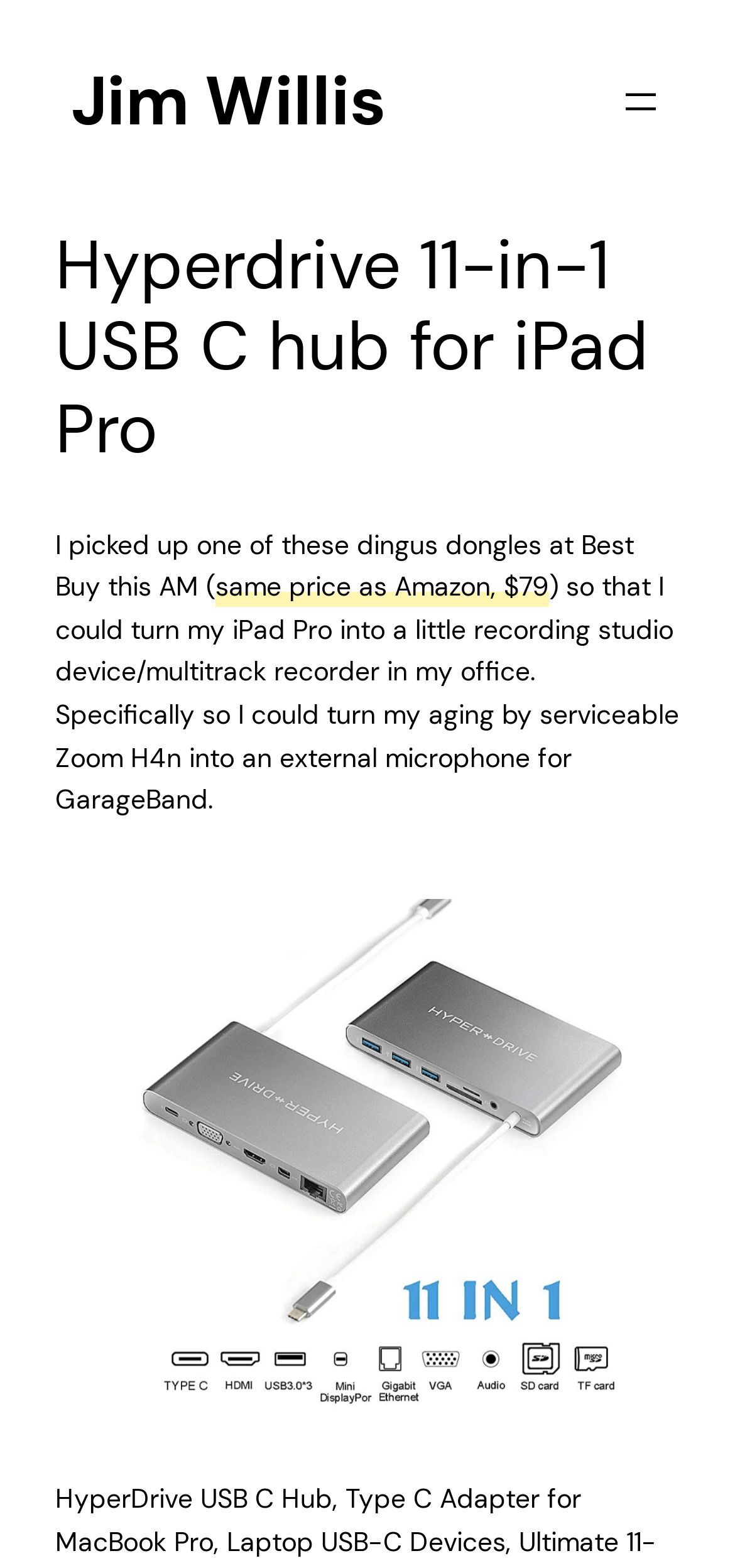What is the position of the navigation menu?
Answer with a single word or phrase by referring to the visual content.

Top right